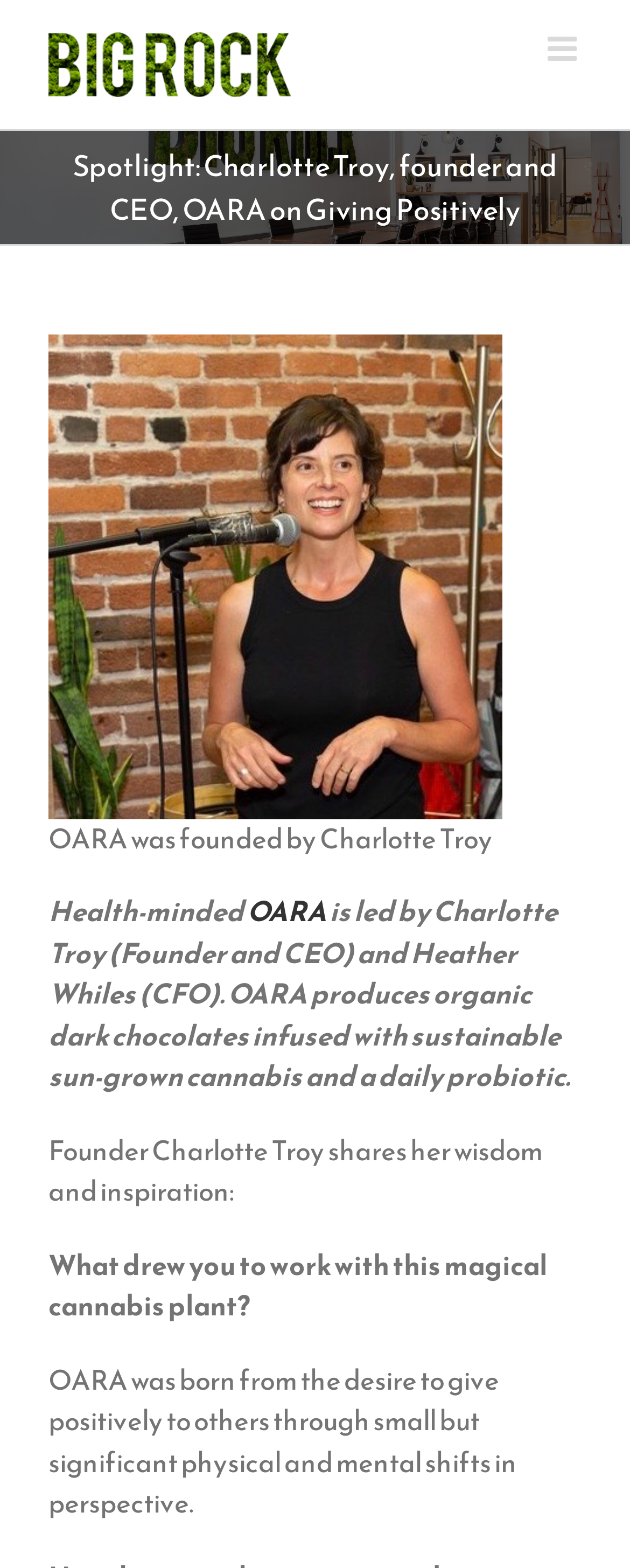What is the inspiration behind OARA?
Please give a detailed answer to the question using the information shown in the image.

The answer can be found in the paragraph that describes the inspiration behind OARA, which states that 'OARA was born from the desire to give positively to others through small but significant physical and mental shifts in perspective'.